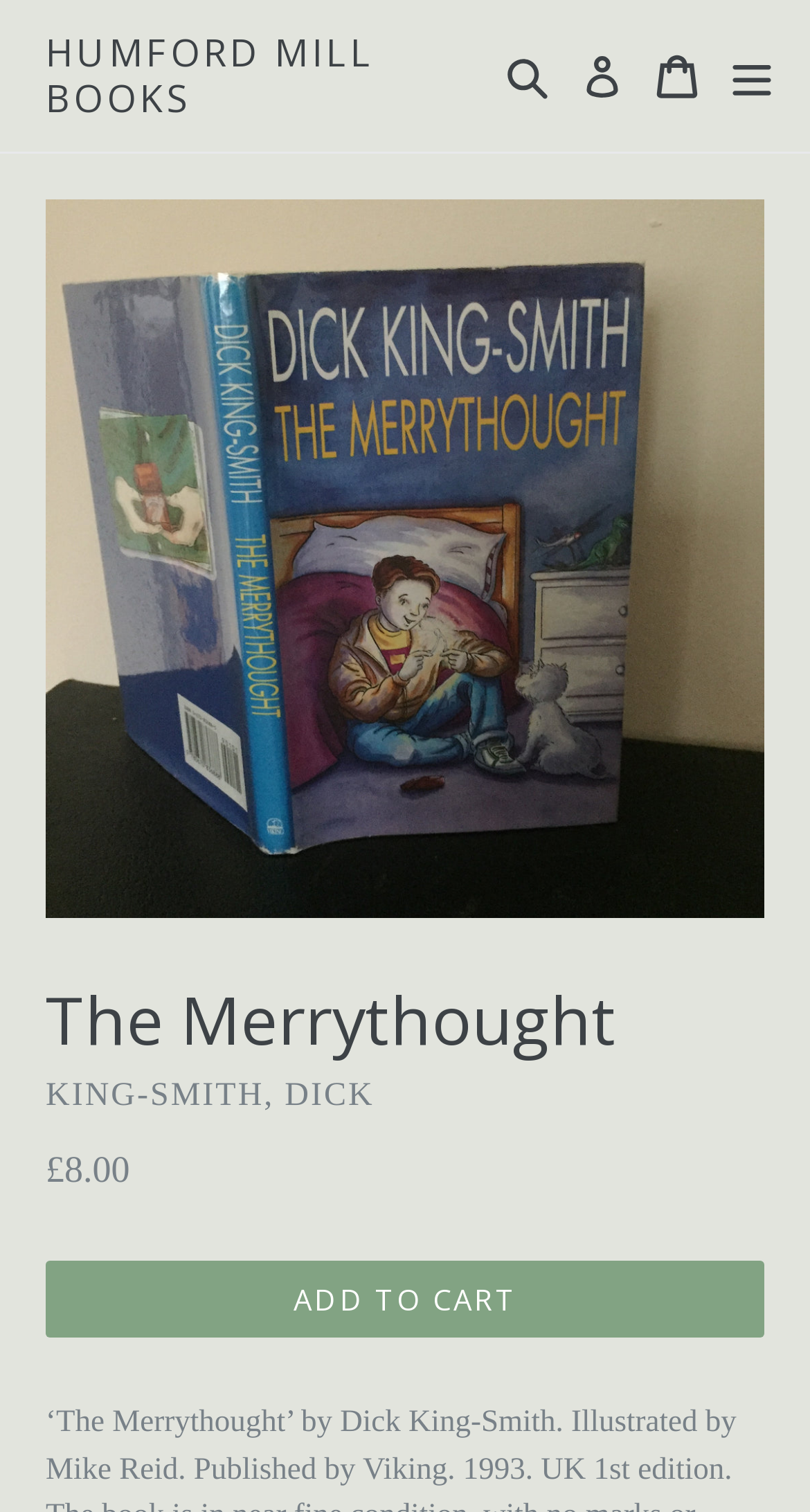What is the author of the book? Based on the screenshot, please respond with a single word or phrase.

DICK KING-SMITH